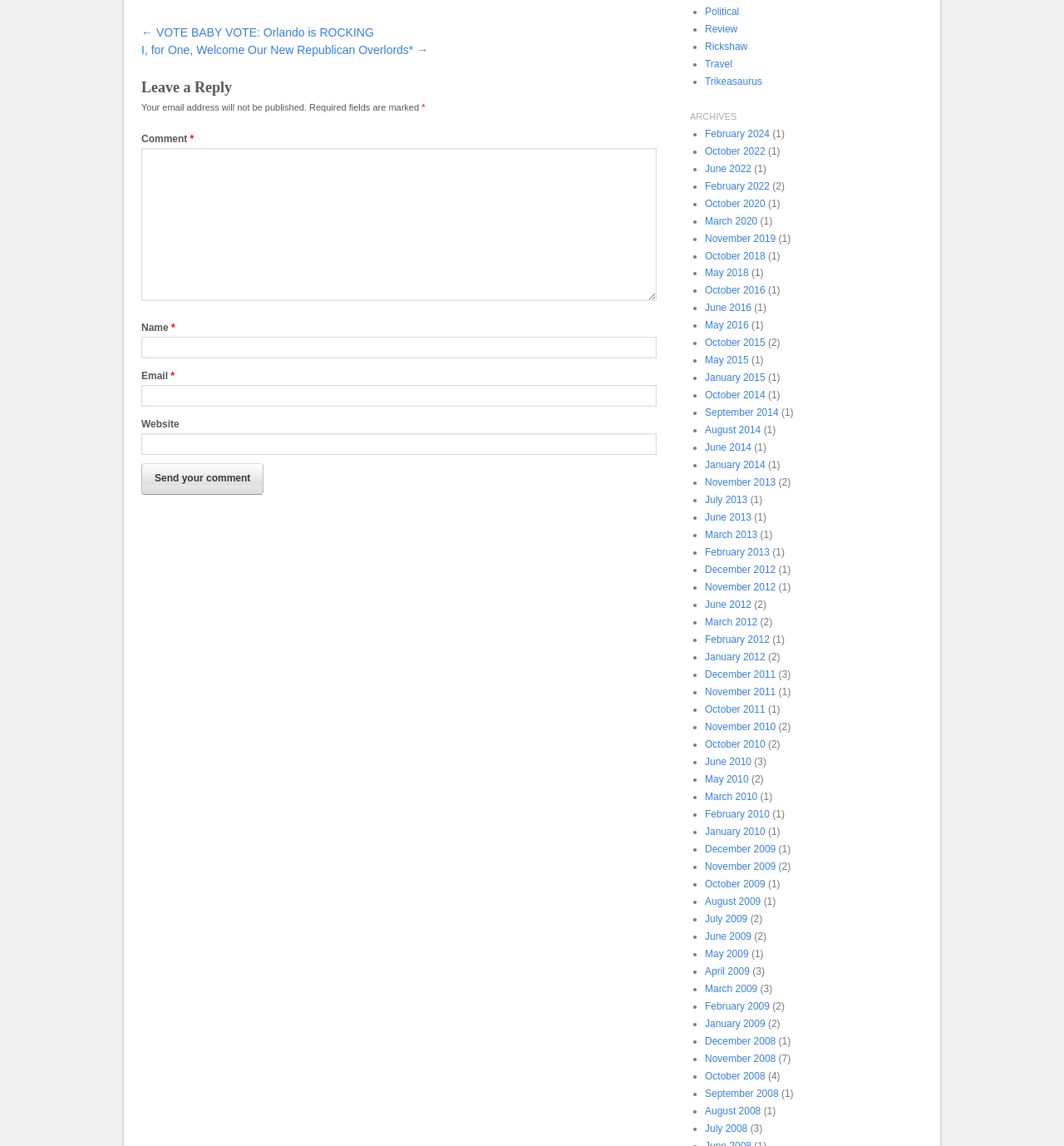What is the purpose of the comment section? Using the information from the screenshot, answer with a single word or phrase.

Leave a reply